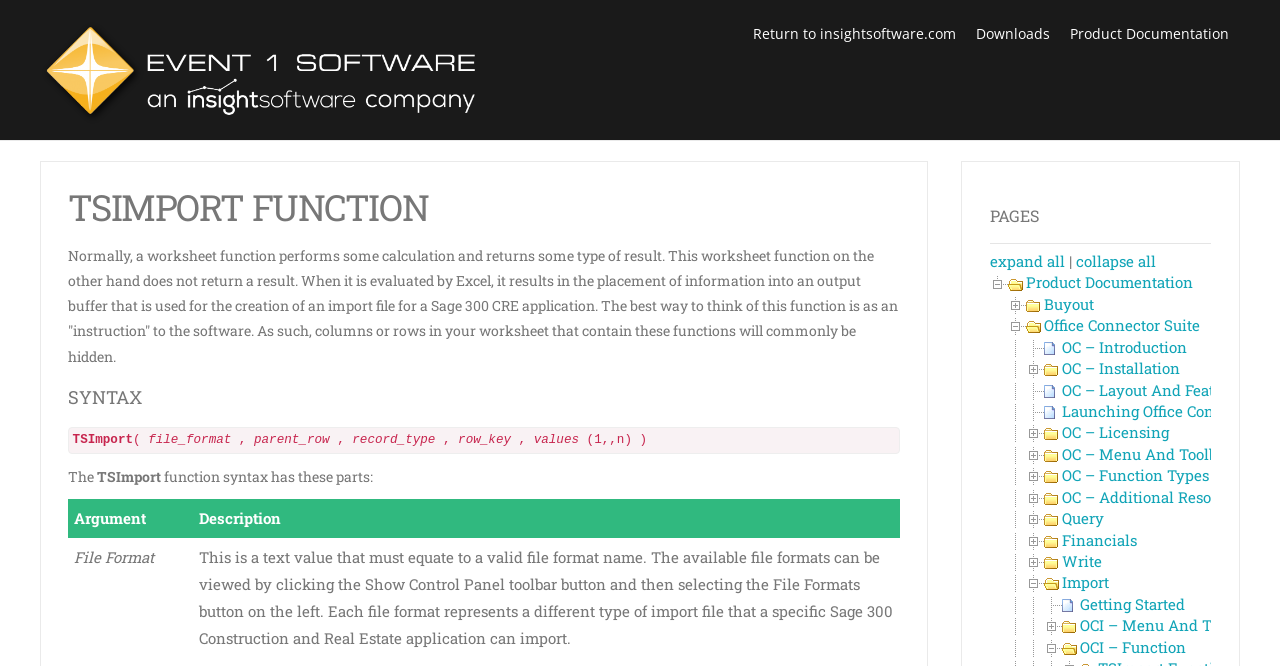What is the file format in the TSImport function?
Refer to the image and give a detailed response to the question.

The file format in the TSImport function is a text value that must equate to a valid file format name, which can be viewed by clicking the Show Control Panel toolbar button and then selecting the File Formats button on the left.